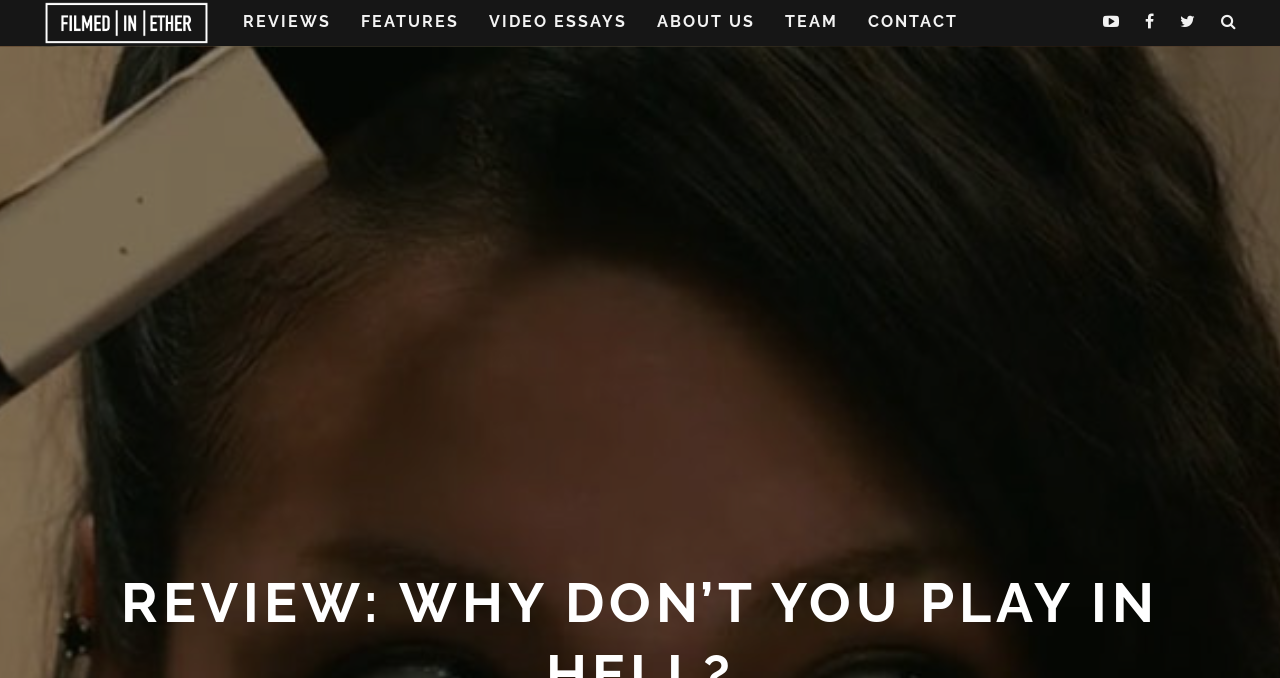Specify the bounding box coordinates (top-left x, top-left y, bottom-right x, bottom-right y) of the UI element in the screenshot that matches this description: Team

[0.604, 0.0, 0.664, 0.066]